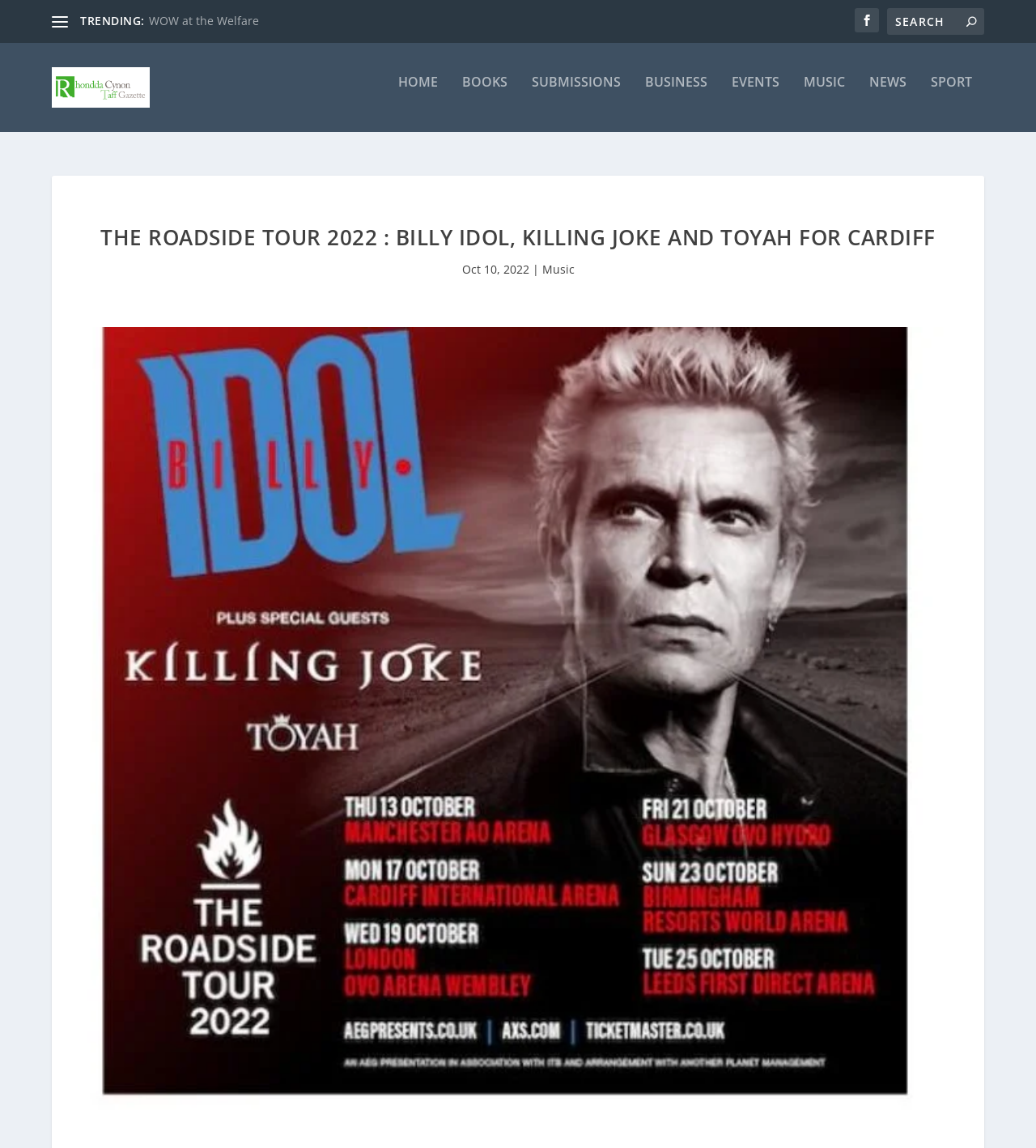Generate a detailed explanation of the webpage's features and information.

The webpage appears to be a news article about "The Roadside Tour 2022" featuring Billy Idol, Killing Joke, and Toyah in Cardiff. At the top left, there is a link to the website's homepage, accompanied by the website's logo, an image with the text "Rhondda Cynon Taff Valleys News Website". 

Below the logo, there is a search bar with a search button on the right side, and a trending section with a link "WOW at the Welfare". On the top right, there is a navigation menu with links to various sections, including "HOME", "BOOKS", "SUBMISSIONS", "BUSINESS", "EVENTS", "MUSIC", "NEWS", and "SPORT".

The main content of the webpage is a news article with a heading "THE ROADSIDE TOUR 2022 : BILLY IDOL, KILLING JOKE AND TOYAH FOR CARDIFF" in a large font size. Below the heading, there is a date "Oct 10, 2022" followed by a category "Music". The article is accompanied by a large image that takes up most of the page, with a caption "THE ROADSIDE TOUR 2022 : Billy Idol, Killing Joke and Toyah for Cardiff".